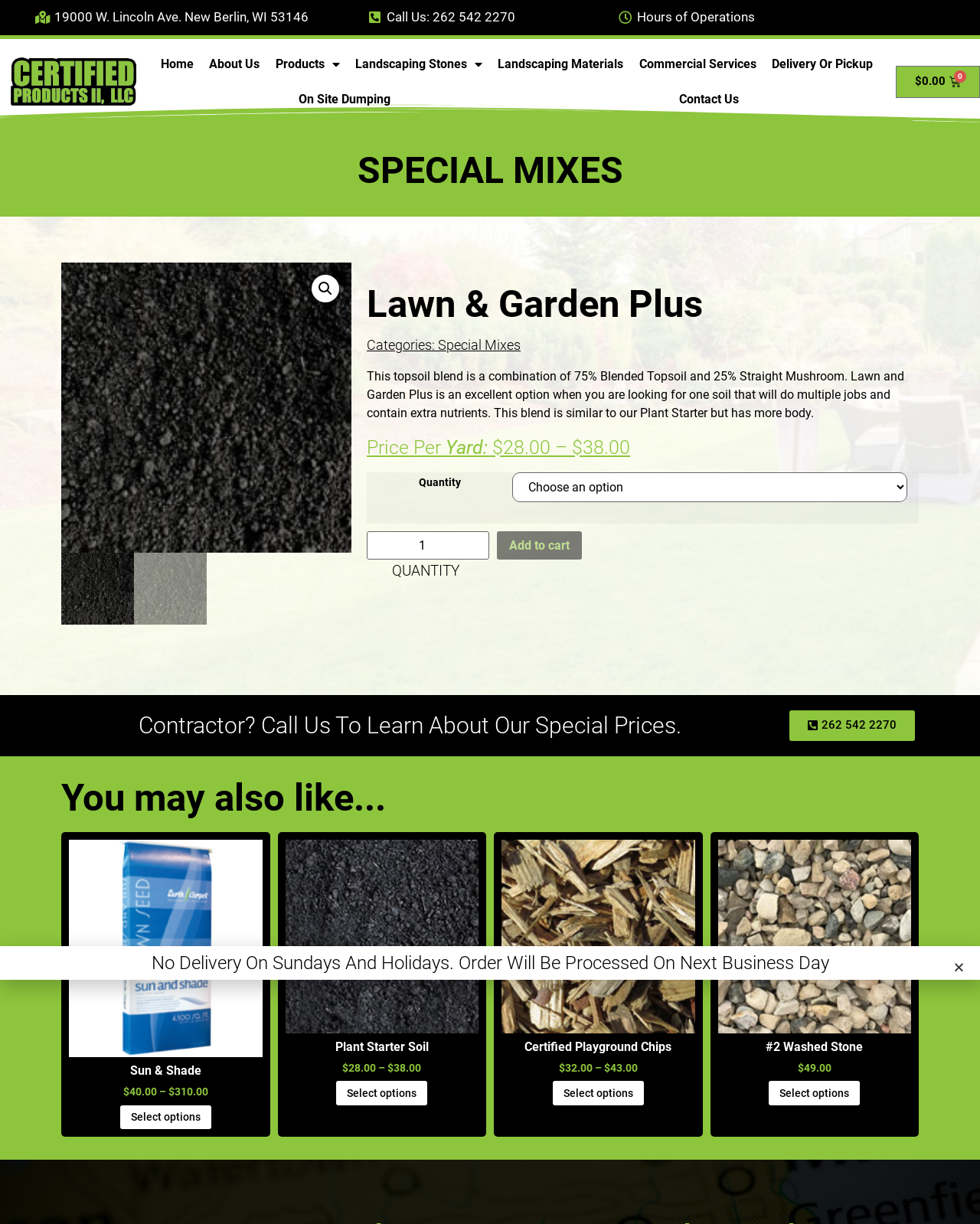Find the bounding box coordinates of the element you need to click on to perform this action: 'Click the 'Contact Us' link'. The coordinates should be represented by four float values between 0 and 1, in the format [left, top, right, bottom].

[0.548, 0.067, 0.899, 0.095]